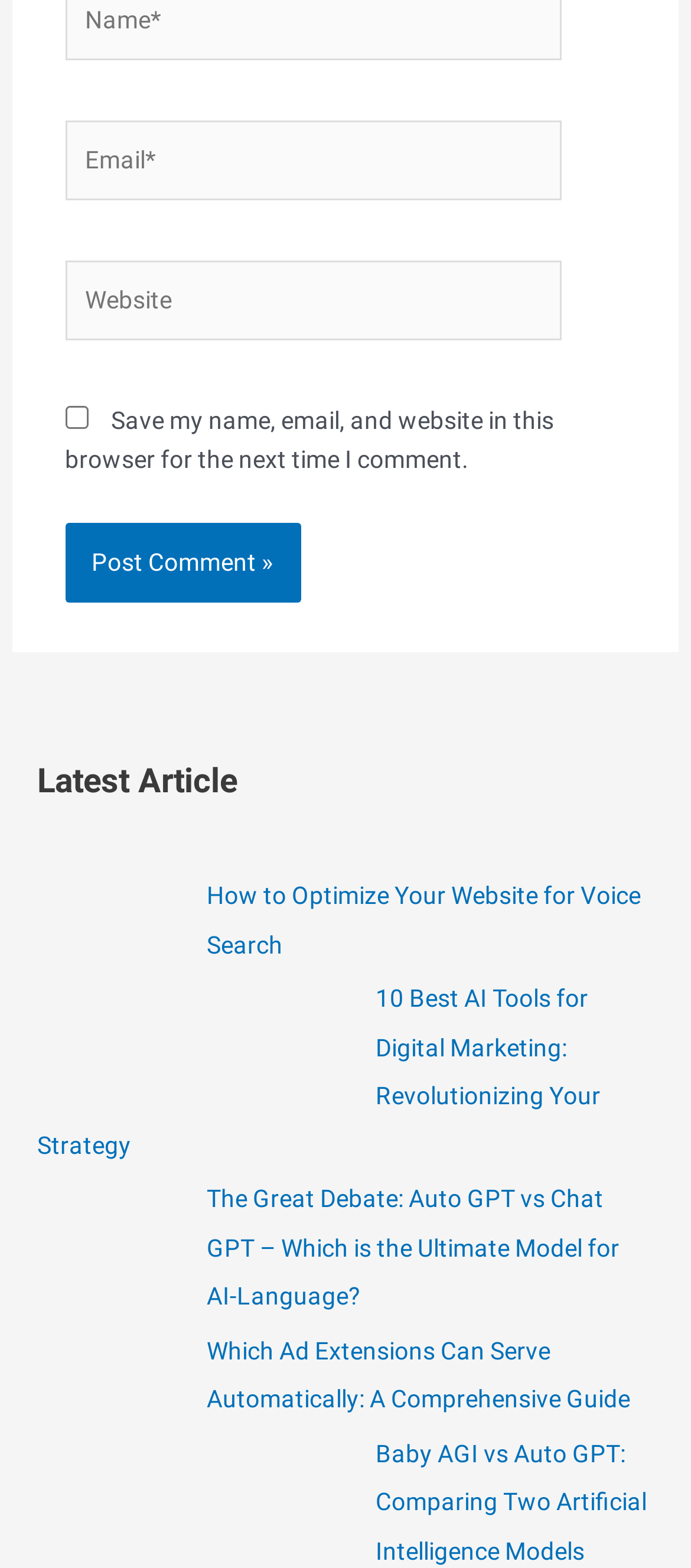Please specify the bounding box coordinates for the clickable region that will help you carry out the instruction: "Check 'Save my name, email, and website in this browser for the next time I comment.'".

[0.094, 0.259, 0.127, 0.273]